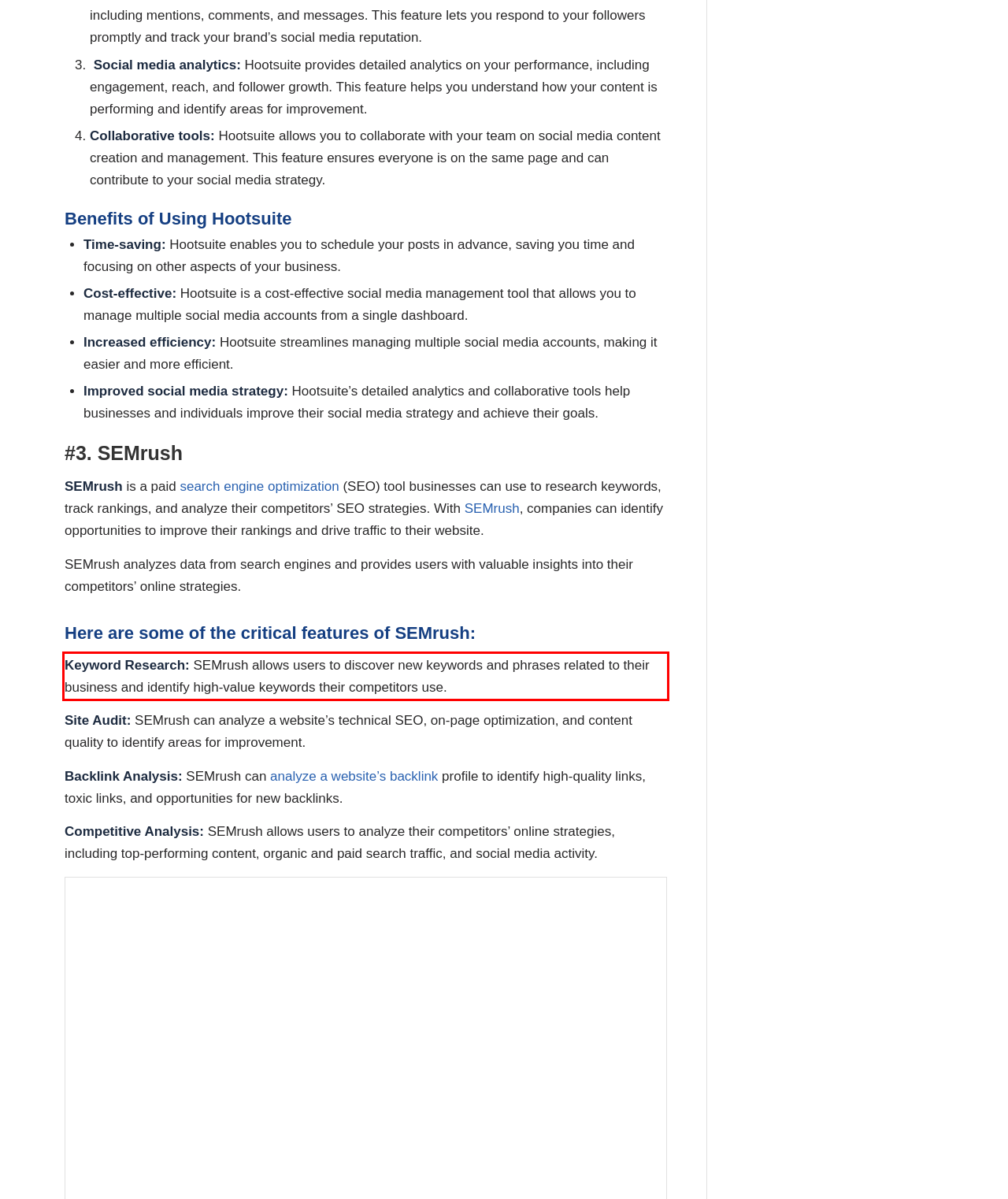Given the screenshot of a webpage, identify the red rectangle bounding box and recognize the text content inside it, generating the extracted text.

Keyword Research: SEMrush allows users to discover new keywords and phrases related to their business and identify high-value keywords their competitors use.